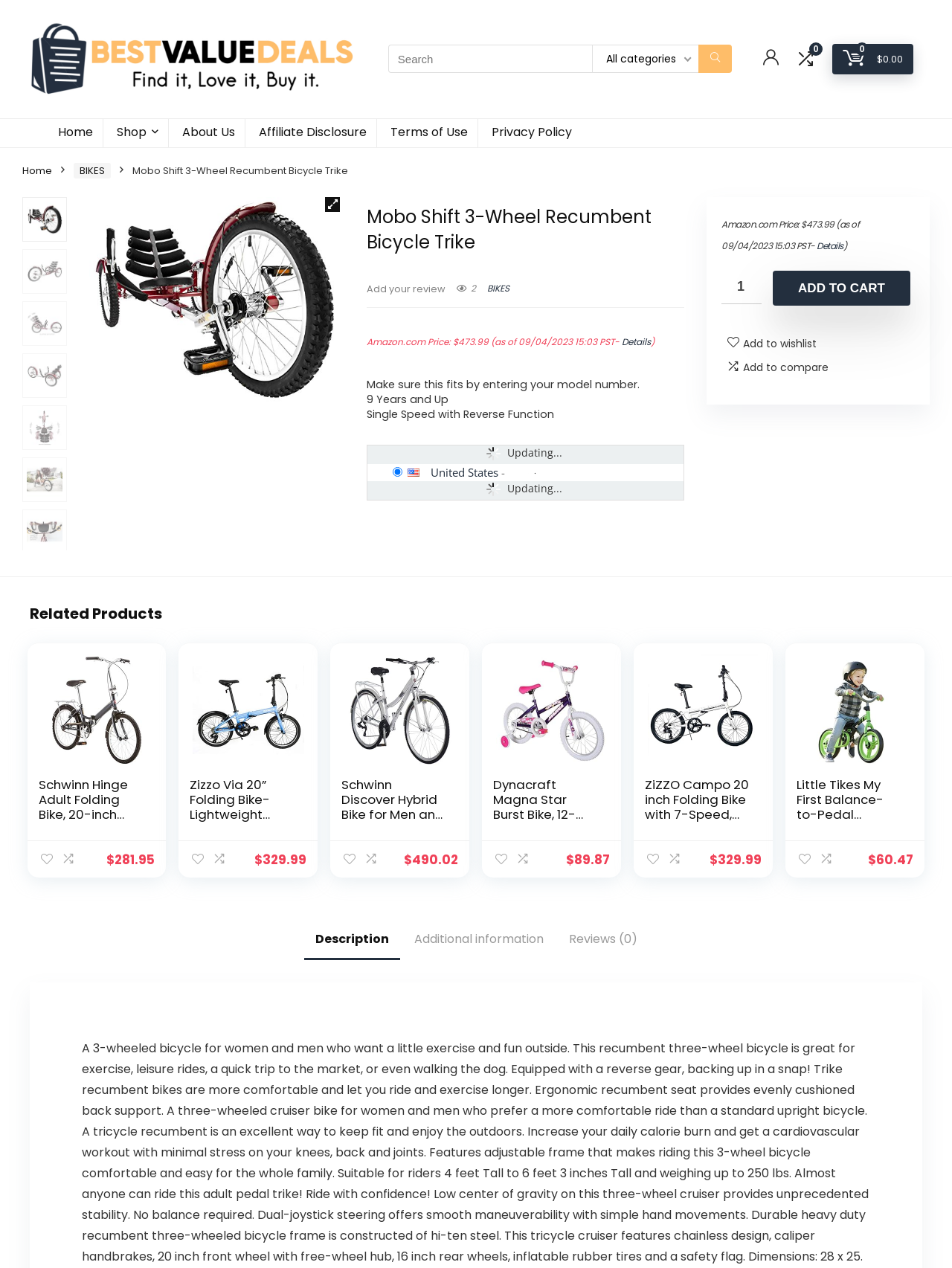What is the purpose of the 'Search' textbox?
Refer to the image and provide a one-word or short phrase answer.

Search products